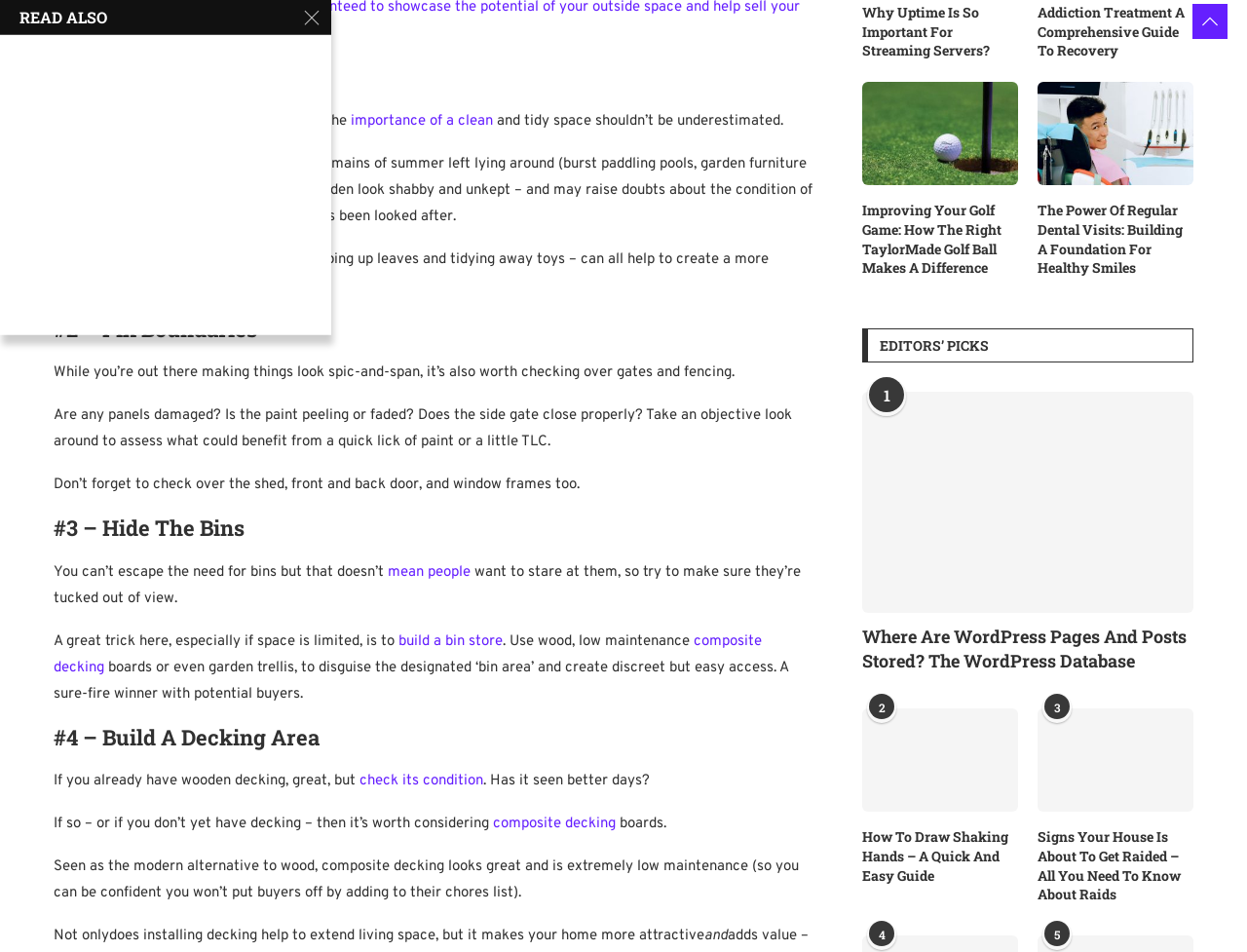Respond with a single word or phrase:
What is the purpose of checking over gates and fencing?

To assess what needs repair